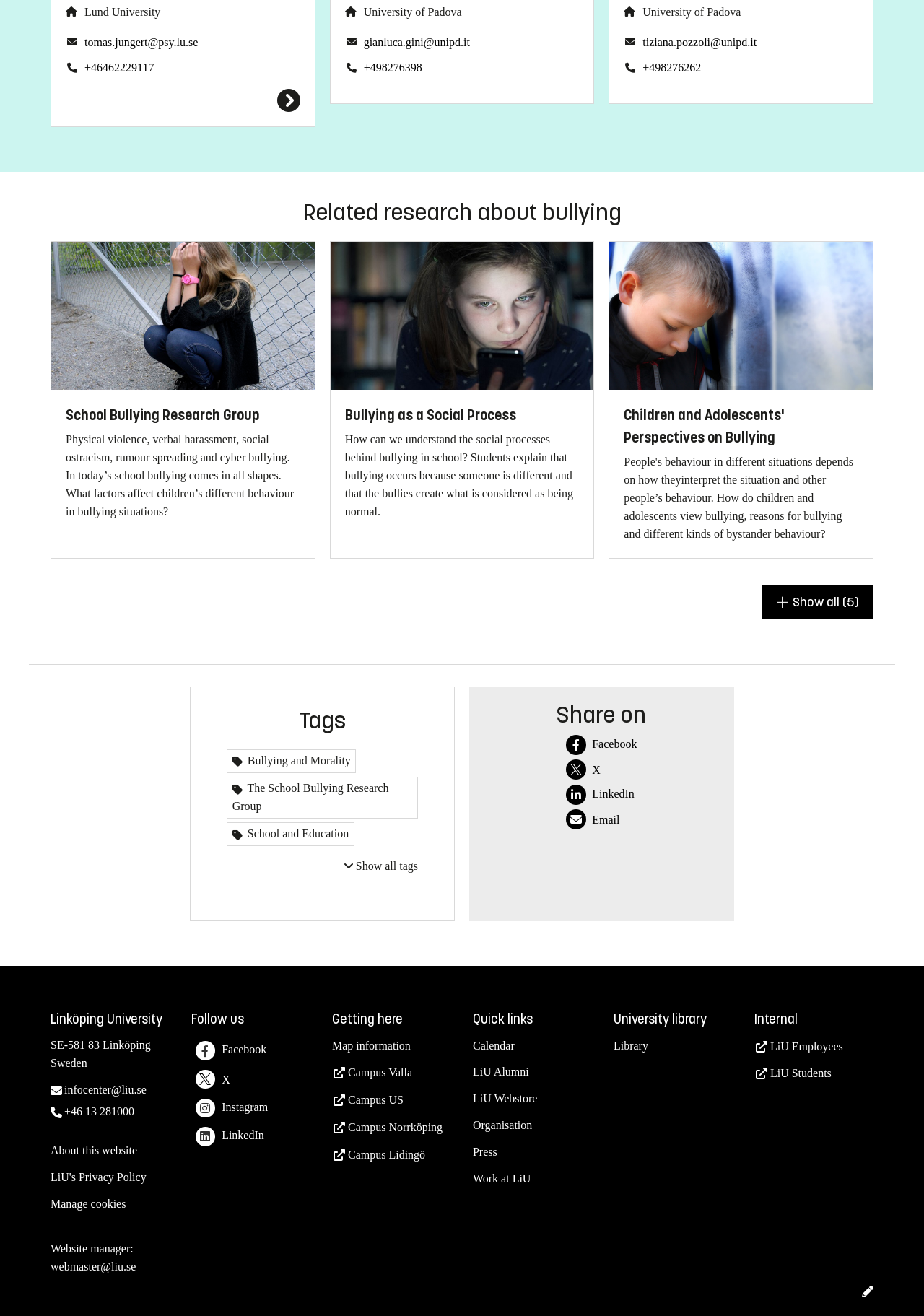Please find the bounding box for the UI element described by: "Facebook".

[0.207, 0.791, 0.289, 0.806]